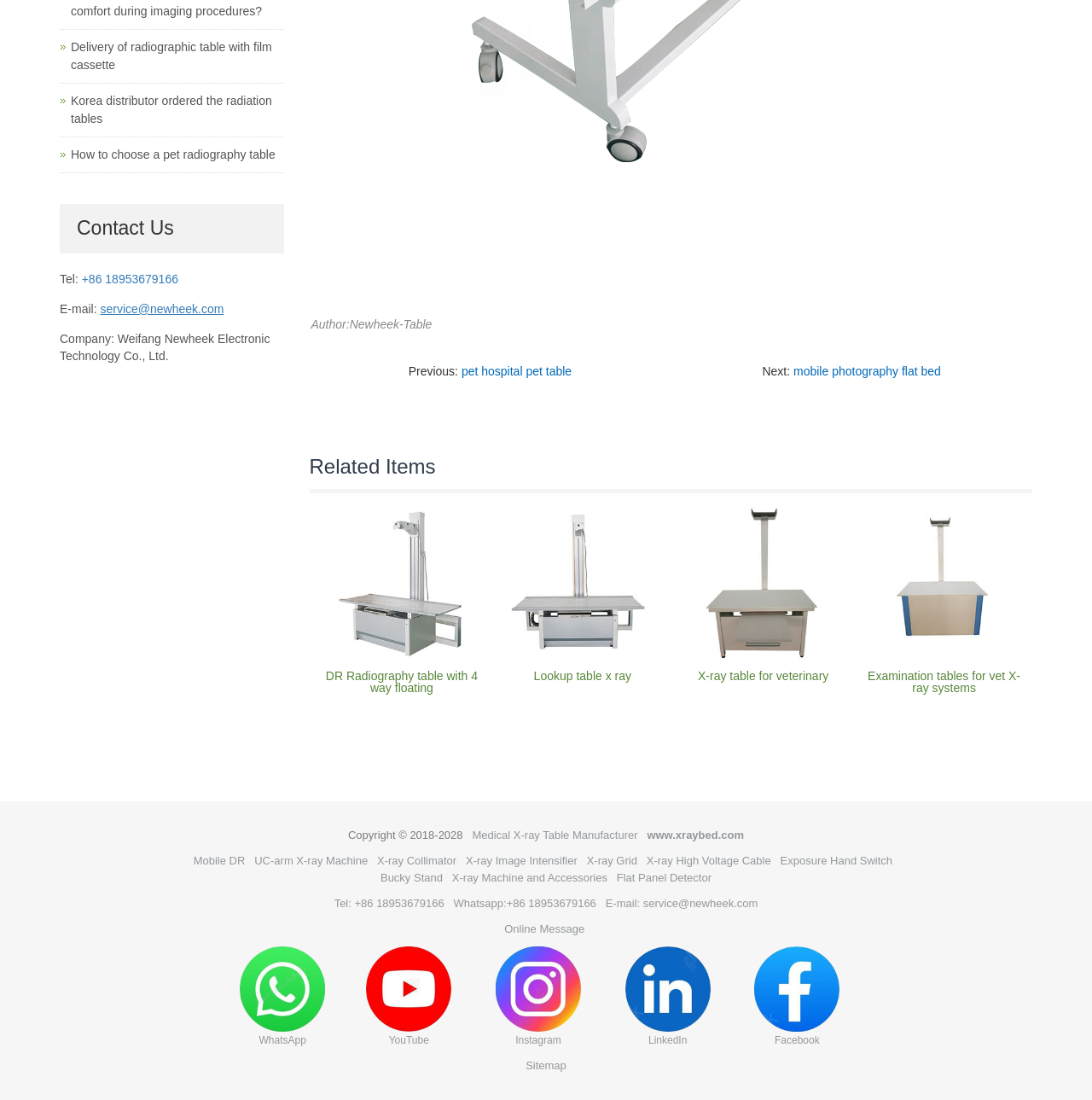How can I contact the company?
Provide a detailed and extensive answer to the question.

I found the contact information in the 'Contact Us' section, where the phone number and email address are provided.